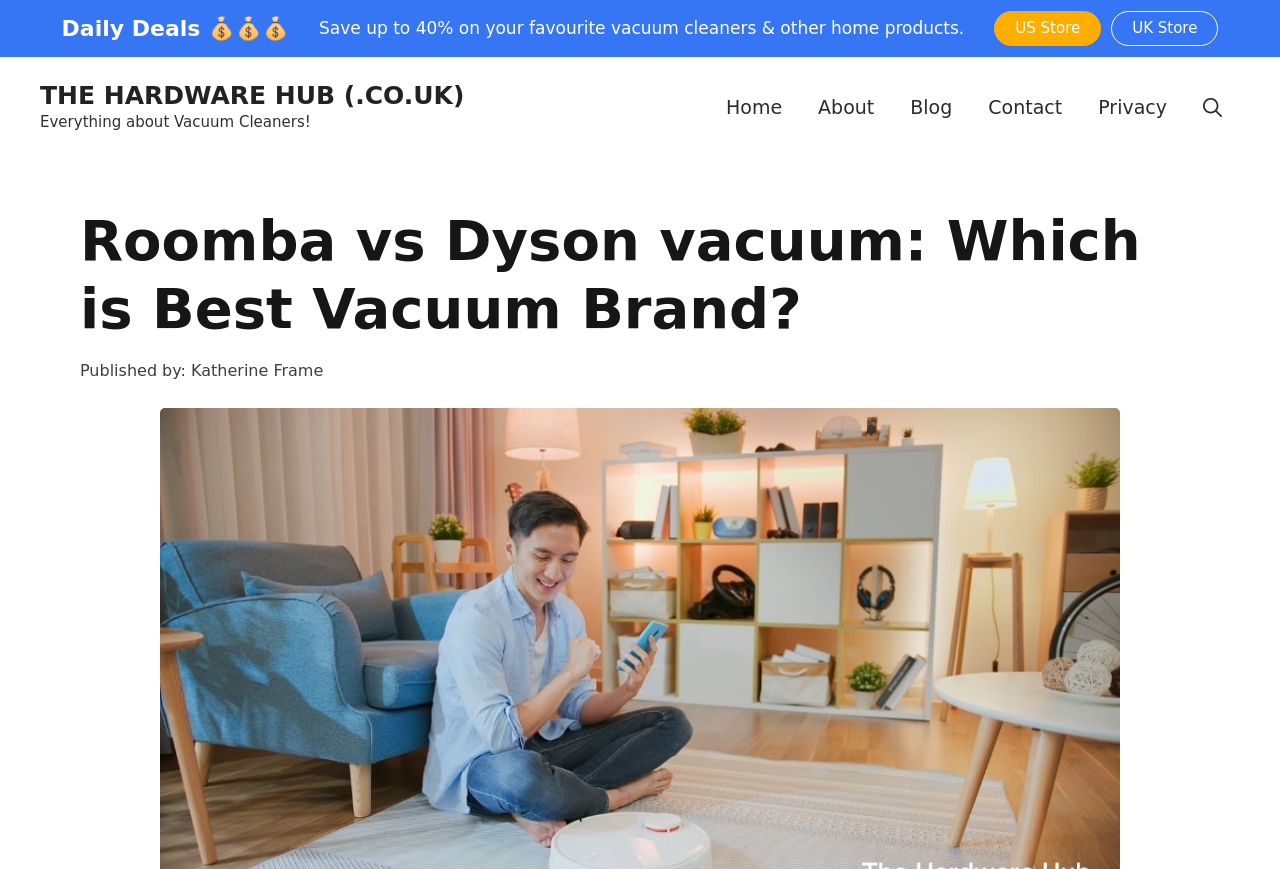Determine the bounding box coordinates of the section I need to click to execute the following instruction: "Visit the Home page". Provide the coordinates as four float numbers between 0 and 1, i.e., [left, top, right, bottom].

[0.553, 0.089, 0.625, 0.158]